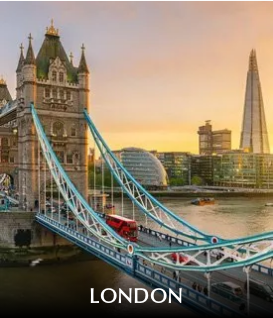What type of bus is crossing the bridge?
Observe the image and answer the question with a one-word or short phrase response.

red double-decker bus